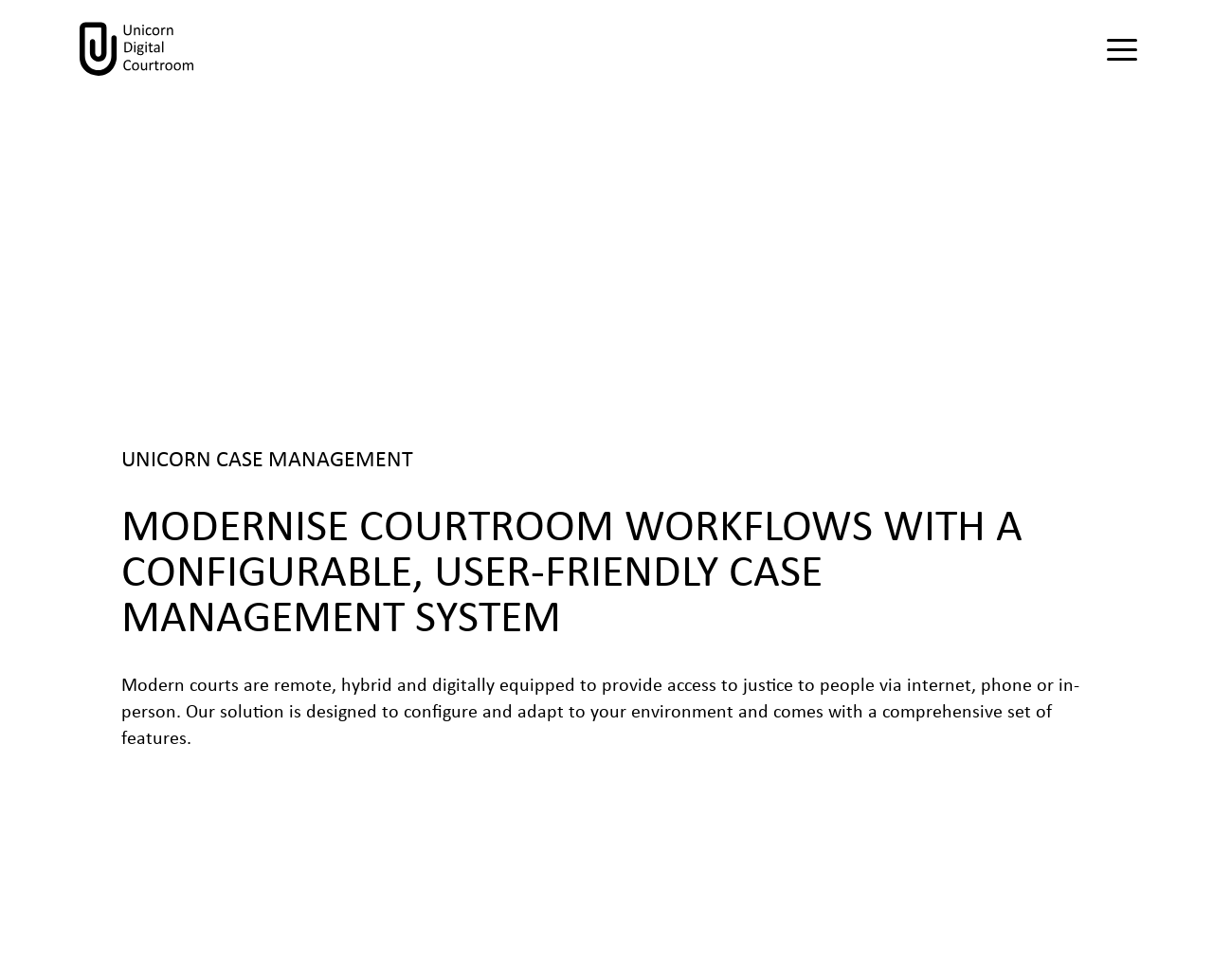Identify and extract the main heading of the webpage.

MODERNISE COURTROOM WORKFLOWS WITH A CONFIGURABLE, USER-FRIENDLY CASE MANAGEMENT SYSTEM